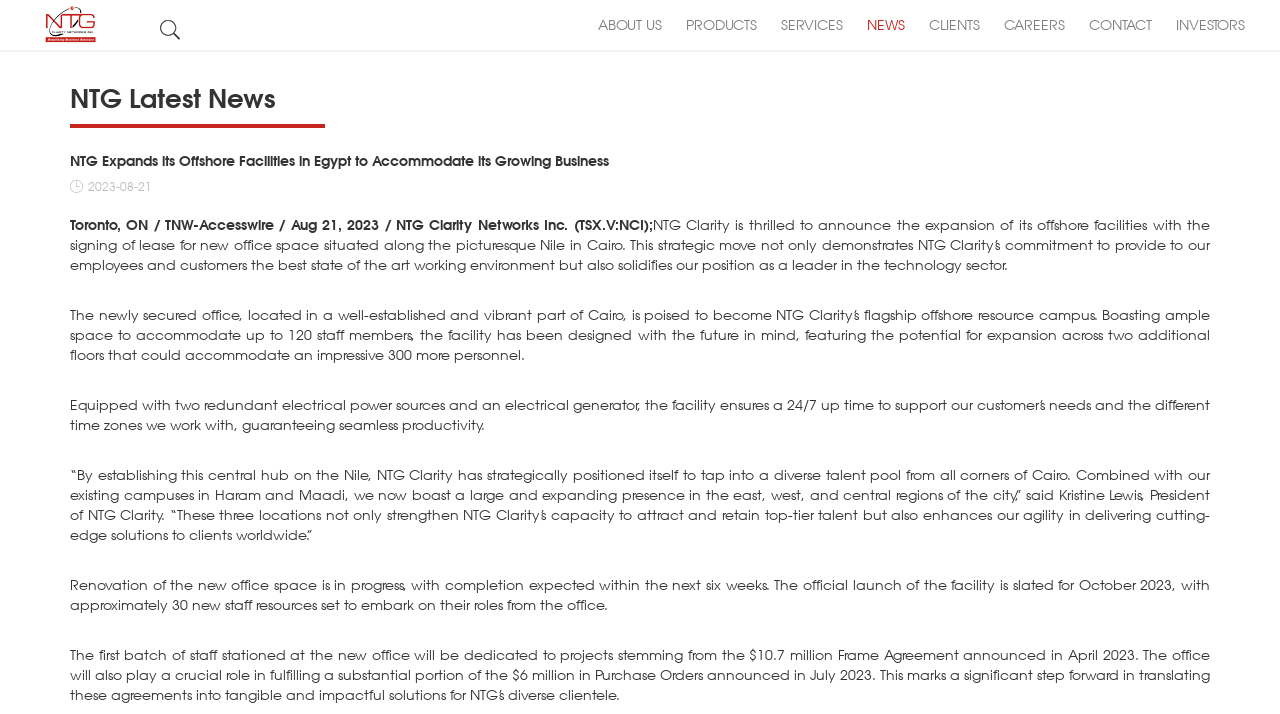What is the company's name?
Answer the question with just one word or phrase using the image.

NTG Clarity Networks Inc.